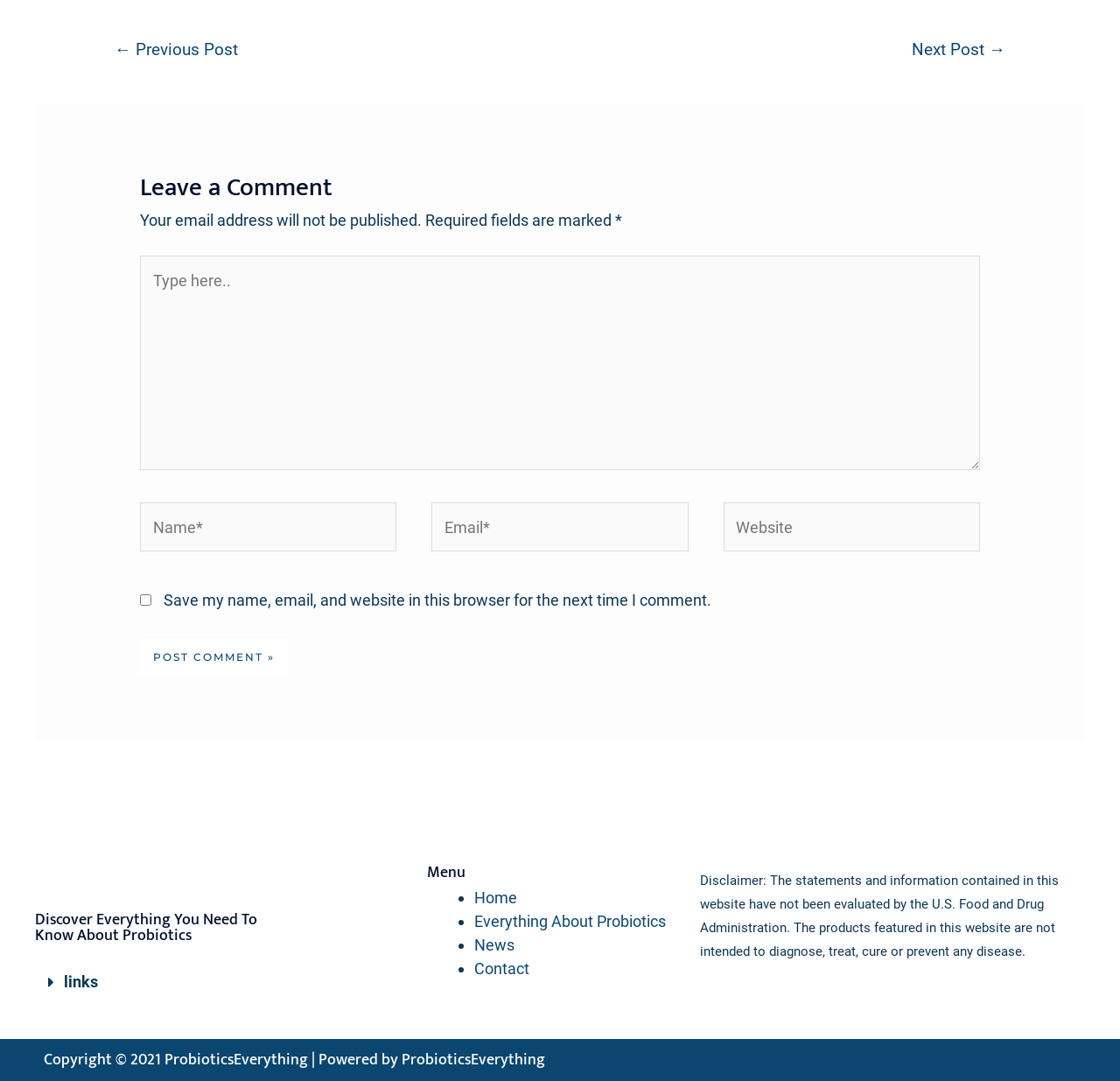Specify the bounding box coordinates of the area that needs to be clicked to achieve the following instruction: "Go to the next post".

[0.792, 0.029, 0.92, 0.065]